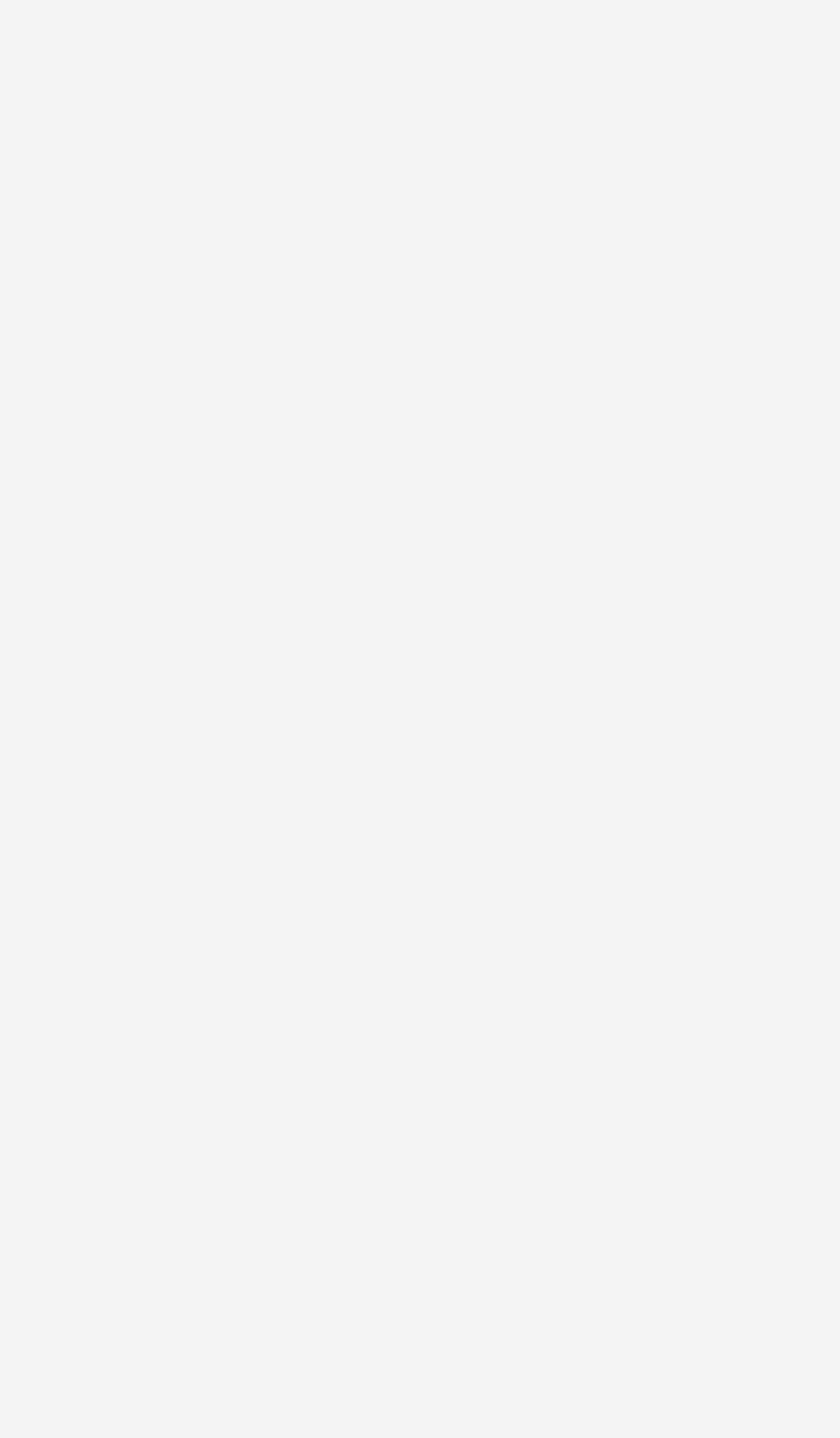Can you identify the bounding box coordinates of the clickable region needed to carry out this instruction: 'View Hydrogen infrastructure'? The coordinates should be four float numbers within the range of 0 to 1, stated as [left, top, right, bottom].

[0.051, 0.105, 0.554, 0.143]